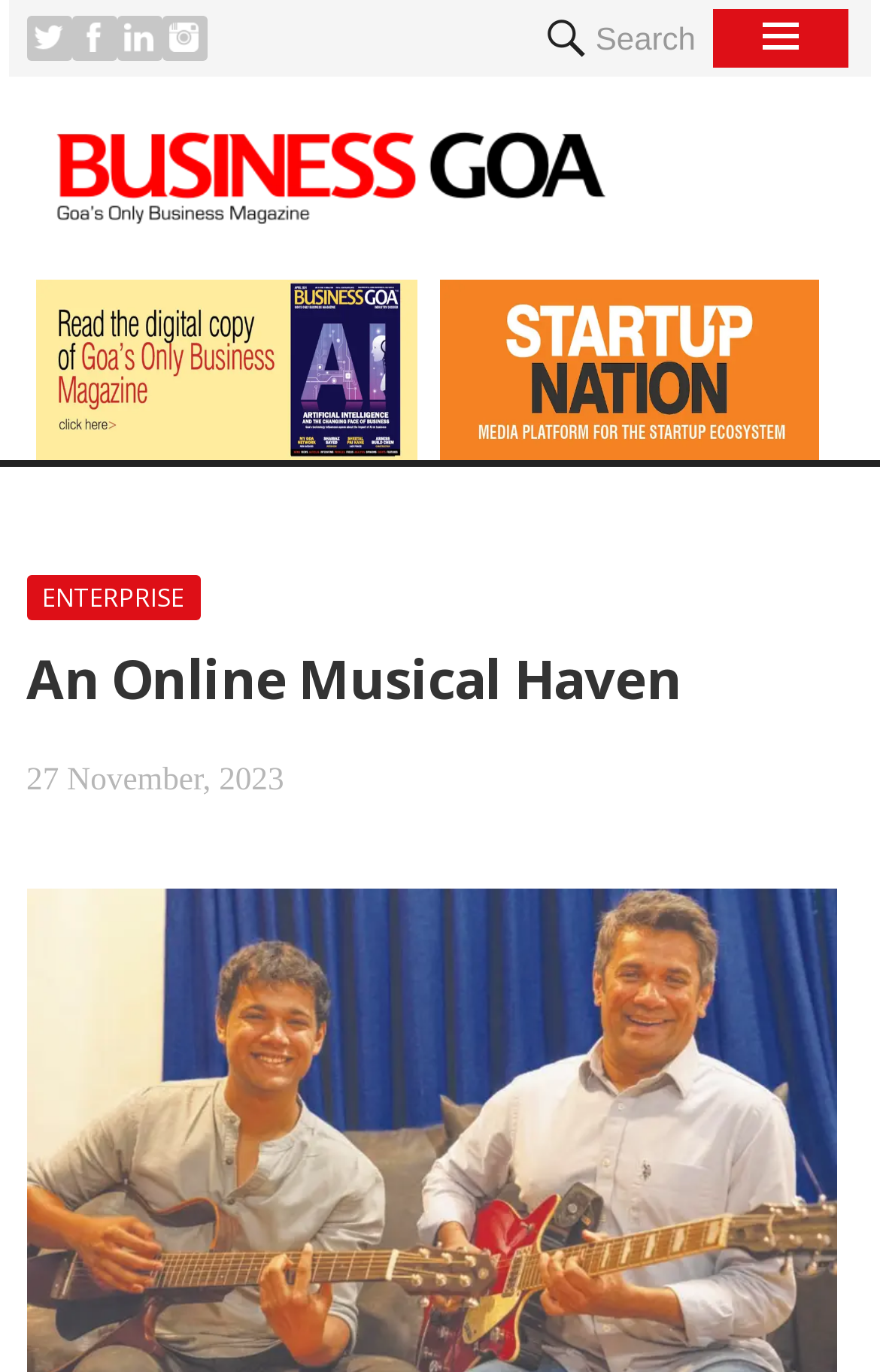Please answer the following question using a single word or phrase: 
What is the date mentioned on the webpage?

27 November, 2023